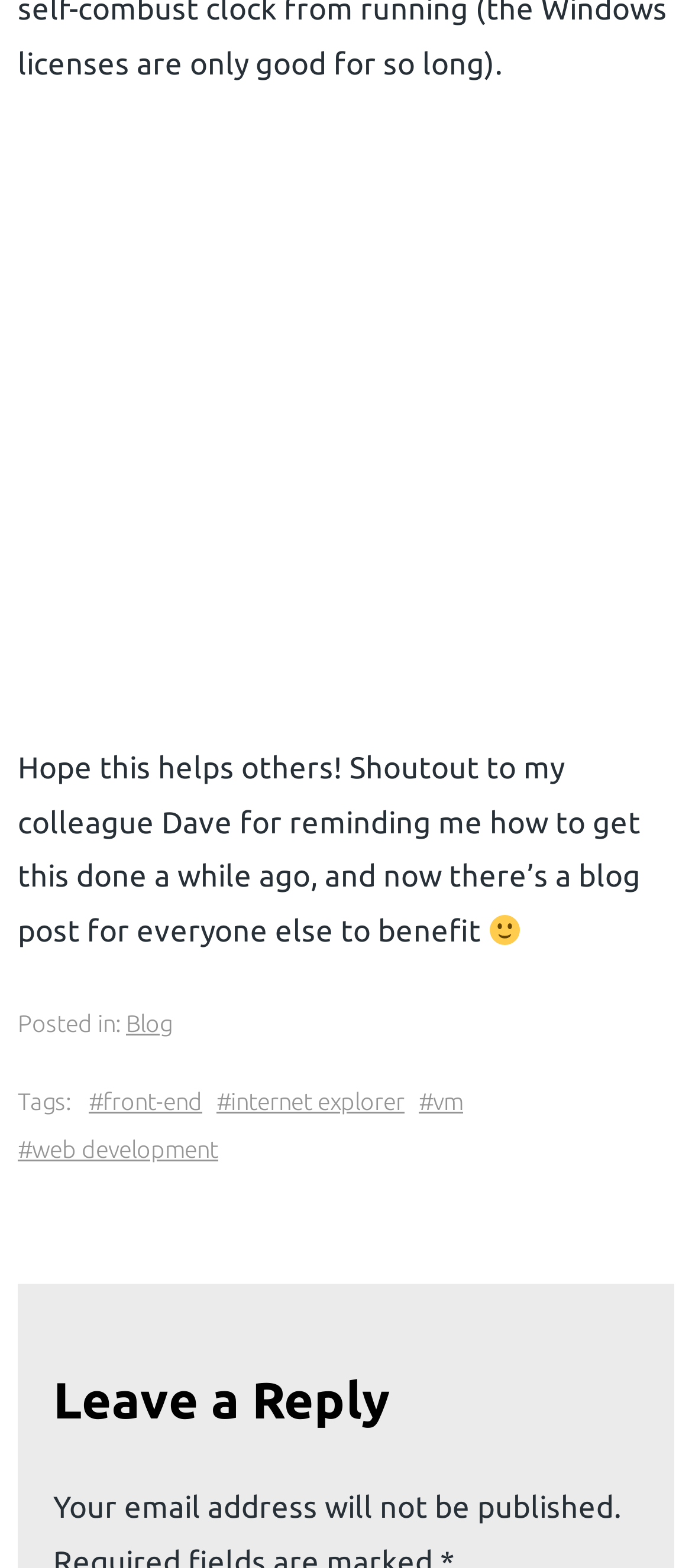What will not be published according to the blog post?
Please provide a single word or phrase in response based on the screenshot.

Email address